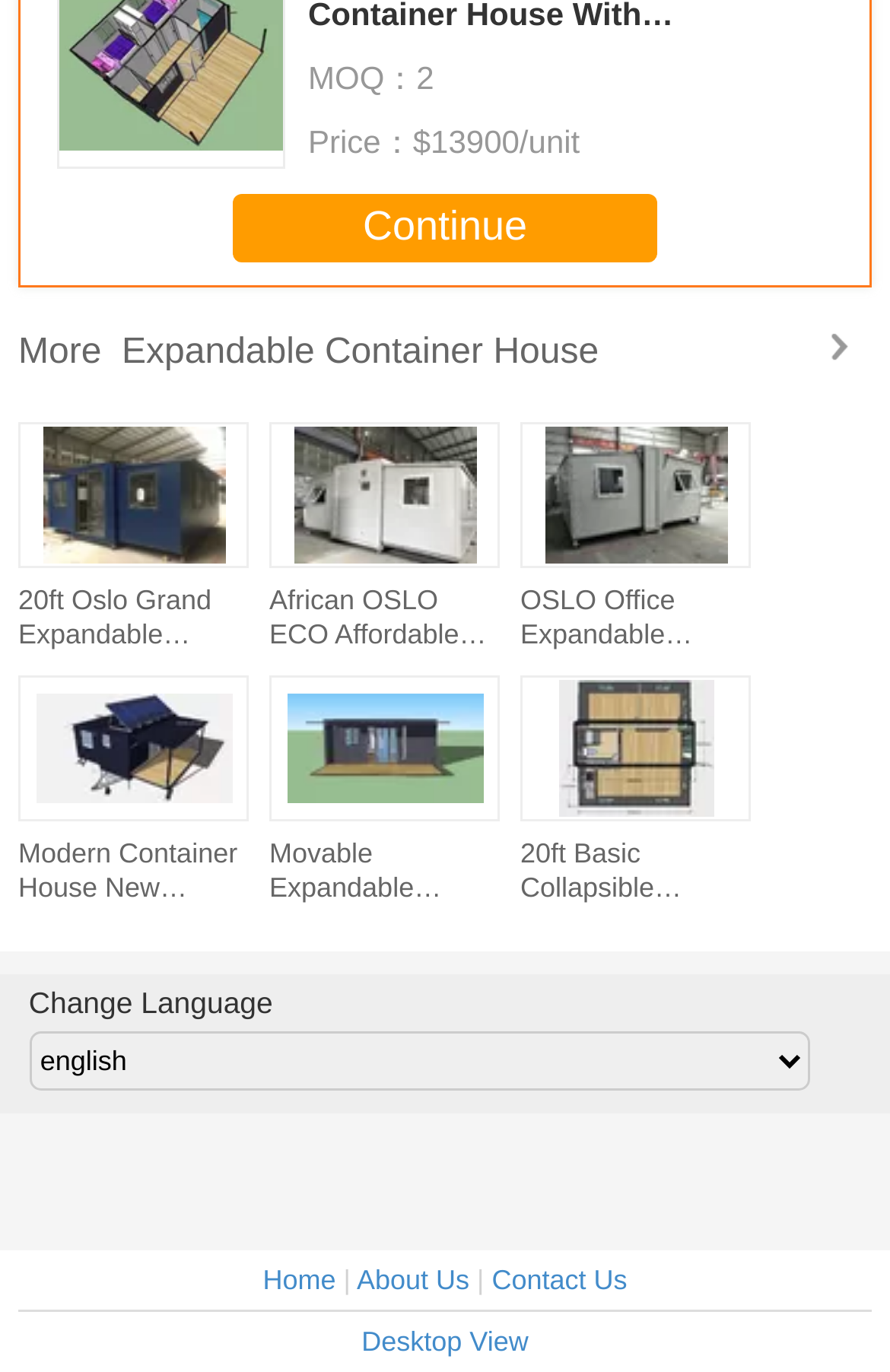Identify the bounding box coordinates of the region that should be clicked to execute the following instruction: "Go to 'Contact Us'".

[0.552, 0.921, 0.705, 0.944]